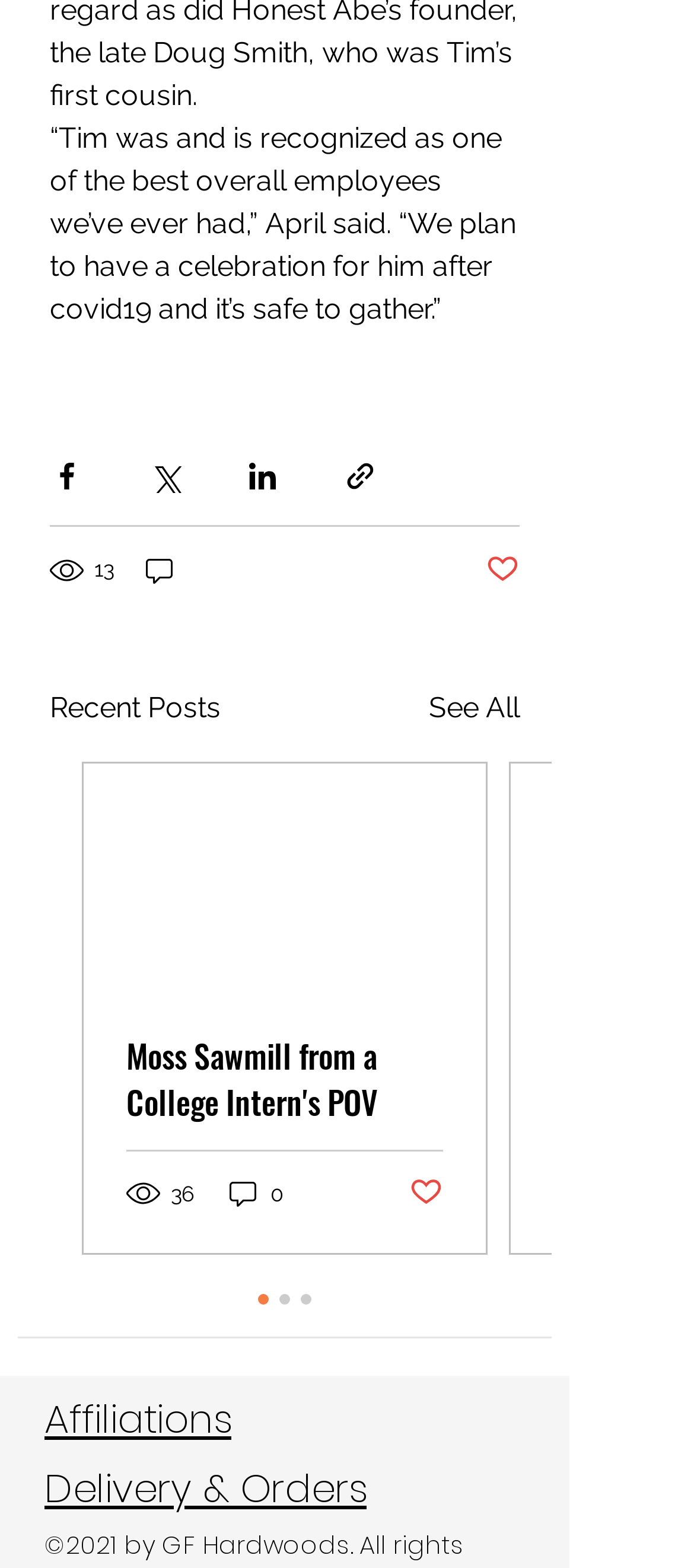Please identify the coordinates of the bounding box that should be clicked to fulfill this instruction: "Share via link".

[0.495, 0.292, 0.544, 0.314]